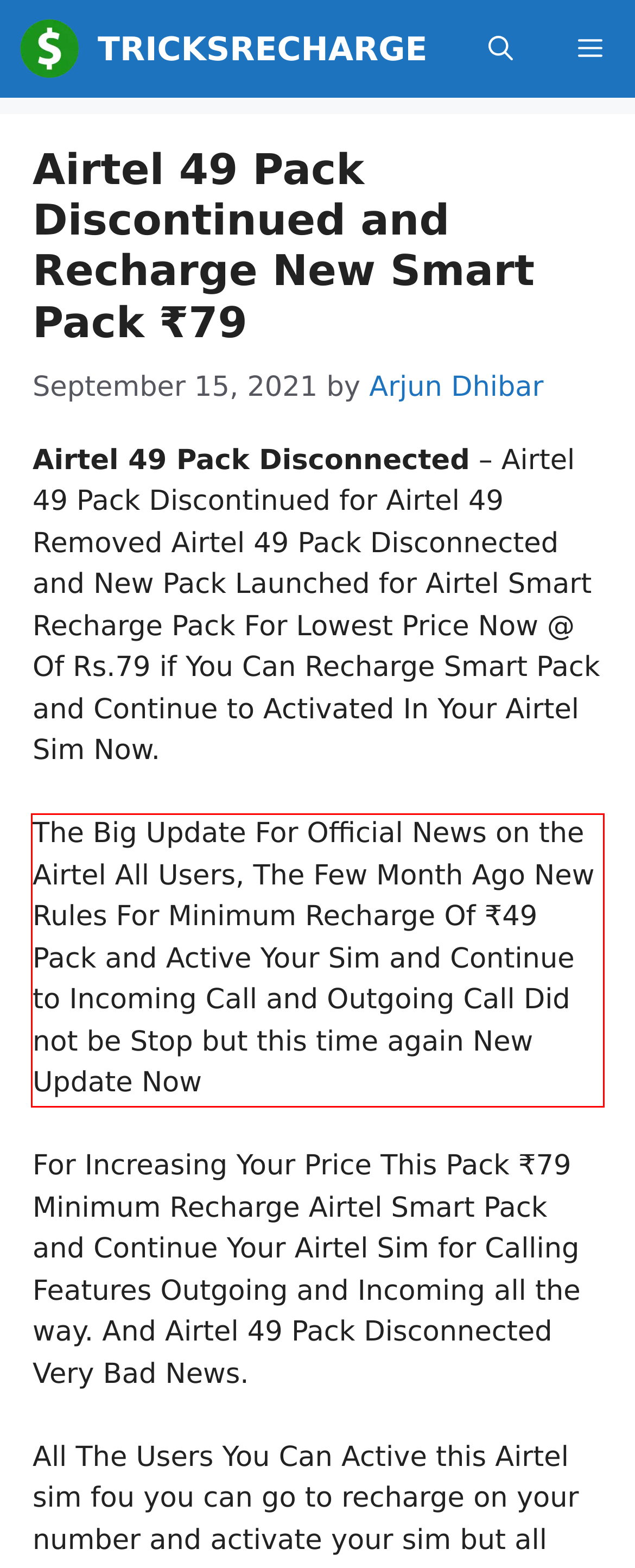You have a webpage screenshot with a red rectangle surrounding a UI element. Extract the text content from within this red bounding box.

The Big Update For Official News on the Airtel All Users, The Few Month Ago New Rules For Minimum Recharge Of ₹49 Pack and Active Your Sim and Continue to Incoming Call and Outgoing Call Did not be Stop but this time again New Update Now